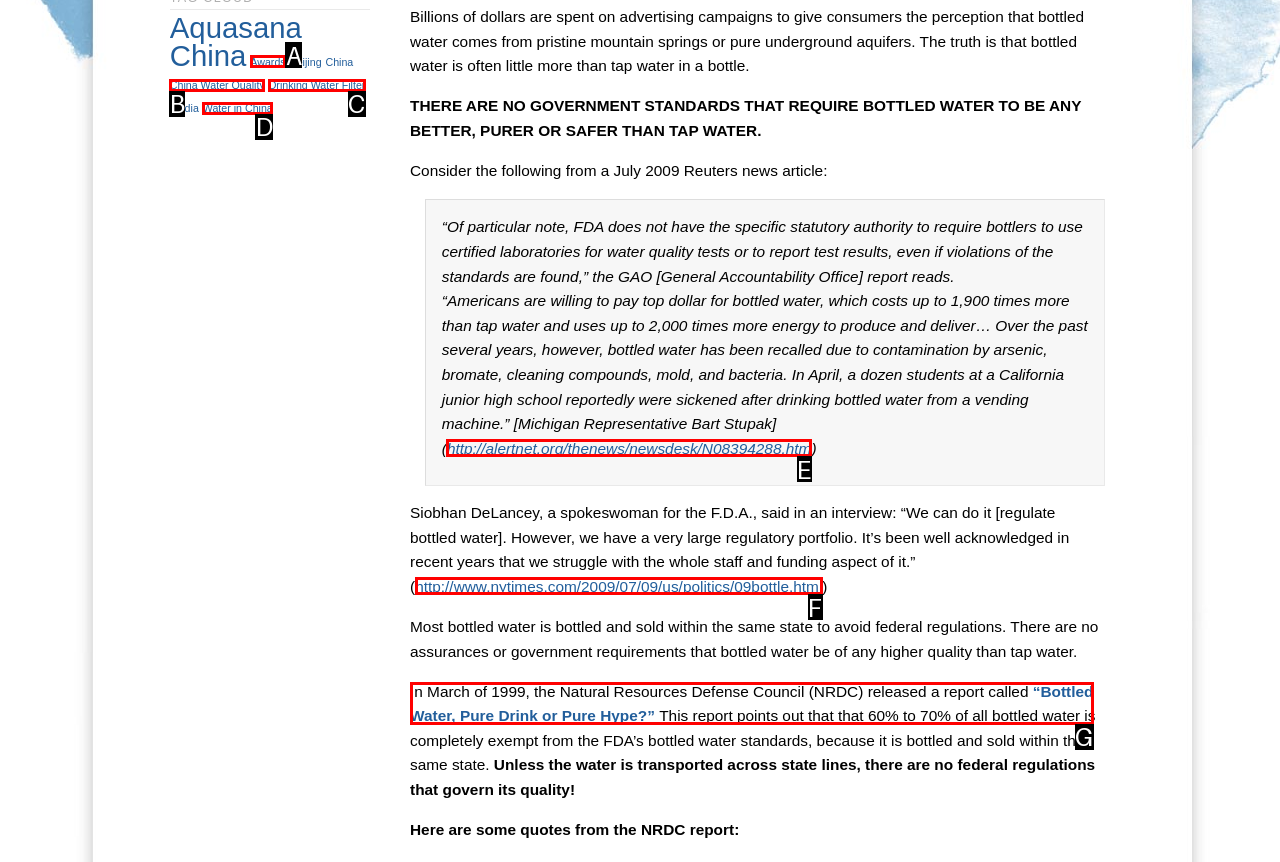Given the element description: Water in China
Pick the letter of the correct option from the list.

D